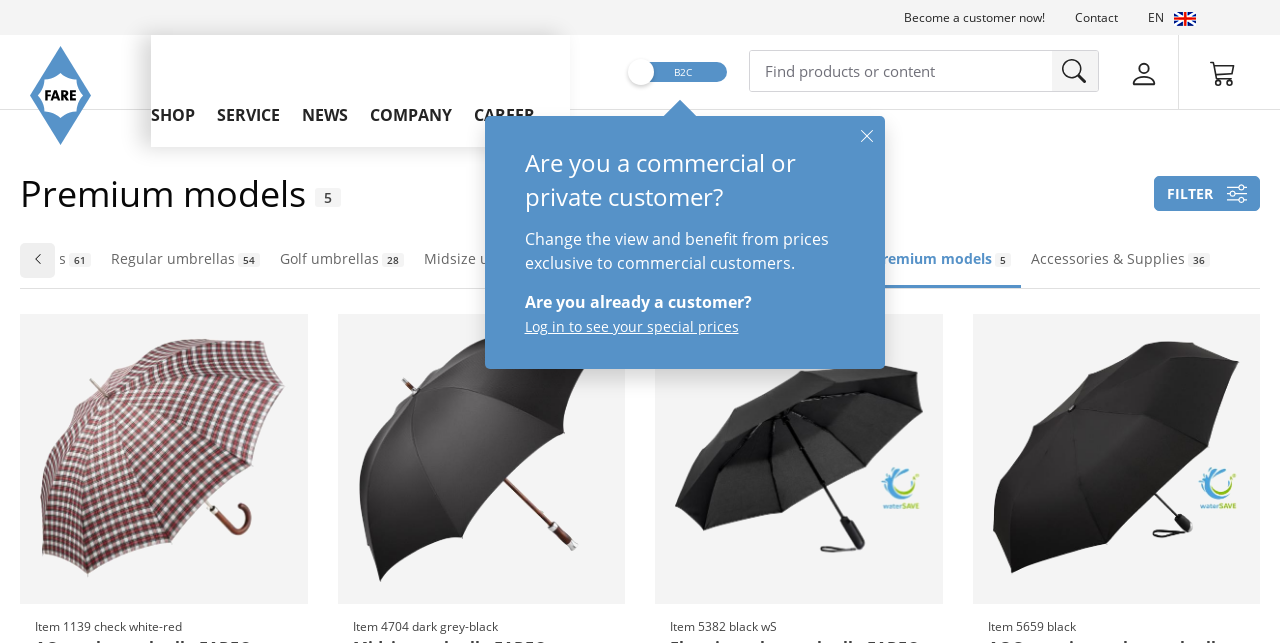Write a detailed summary of the webpage.

The webpage is about premium models, specifically showcasing various products. At the top, there are several links, including "Become a customer now!", "Contact", and a language selection option with an English flag icon. Below these links, there is a navigation menu with options like "SHOP", "SERVICE", "NEWS", "COMPANY", and "CAREER".

On the left side, there is a section with a heading "Premium models 5" and a button above it. Below the heading, there are several links to specific product categories, including "Premium models5", "Accessories & Supplies36", and a "FILTER" button.

The main content area displays a list of products, each with an image, a brief description, and a link to the product page. There are four products listed, with item numbers and descriptions such as "1139 check white-red", "4704 dark grey-black", "5382 black wS", and "5659 black". Each product has a corresponding image and a short text description.

On the right side, there is a section with a switch labeled "B2C Business" and a series of questions, including "Are you a commercial or private customer?" and "Are you already a customer?". There is also a link to "Log in to see your special prices" and a textbox for input.

At the bottom of the page, there are several links and buttons, including a "Log in" link and a few empty links with no text.